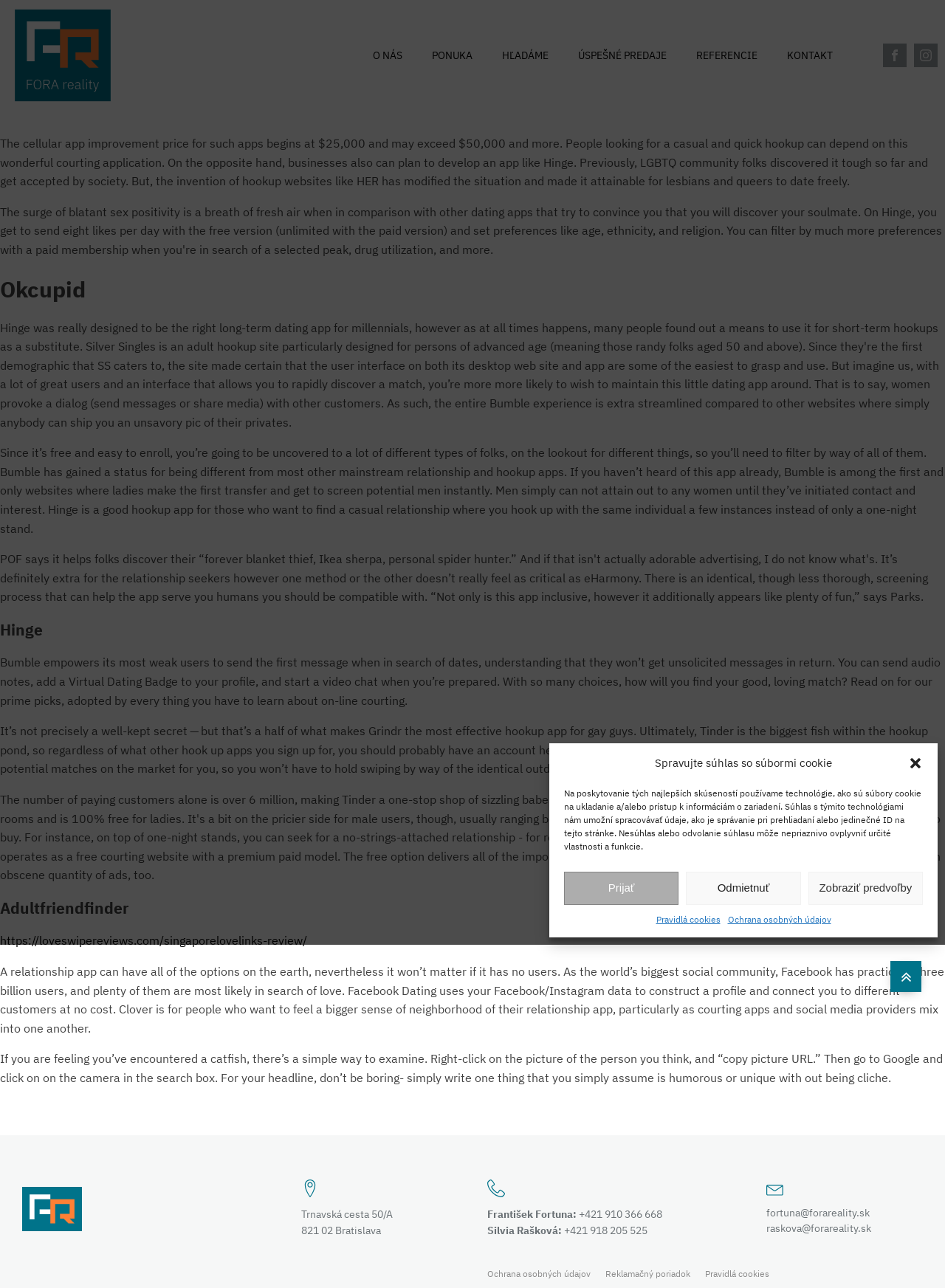How much does it cost to develop a hookup app?
Refer to the image and provide a thorough answer to the question.

According to the text on the webpage, the cost of developing a hookup app can start at $25,000 and may exceed $50,000.